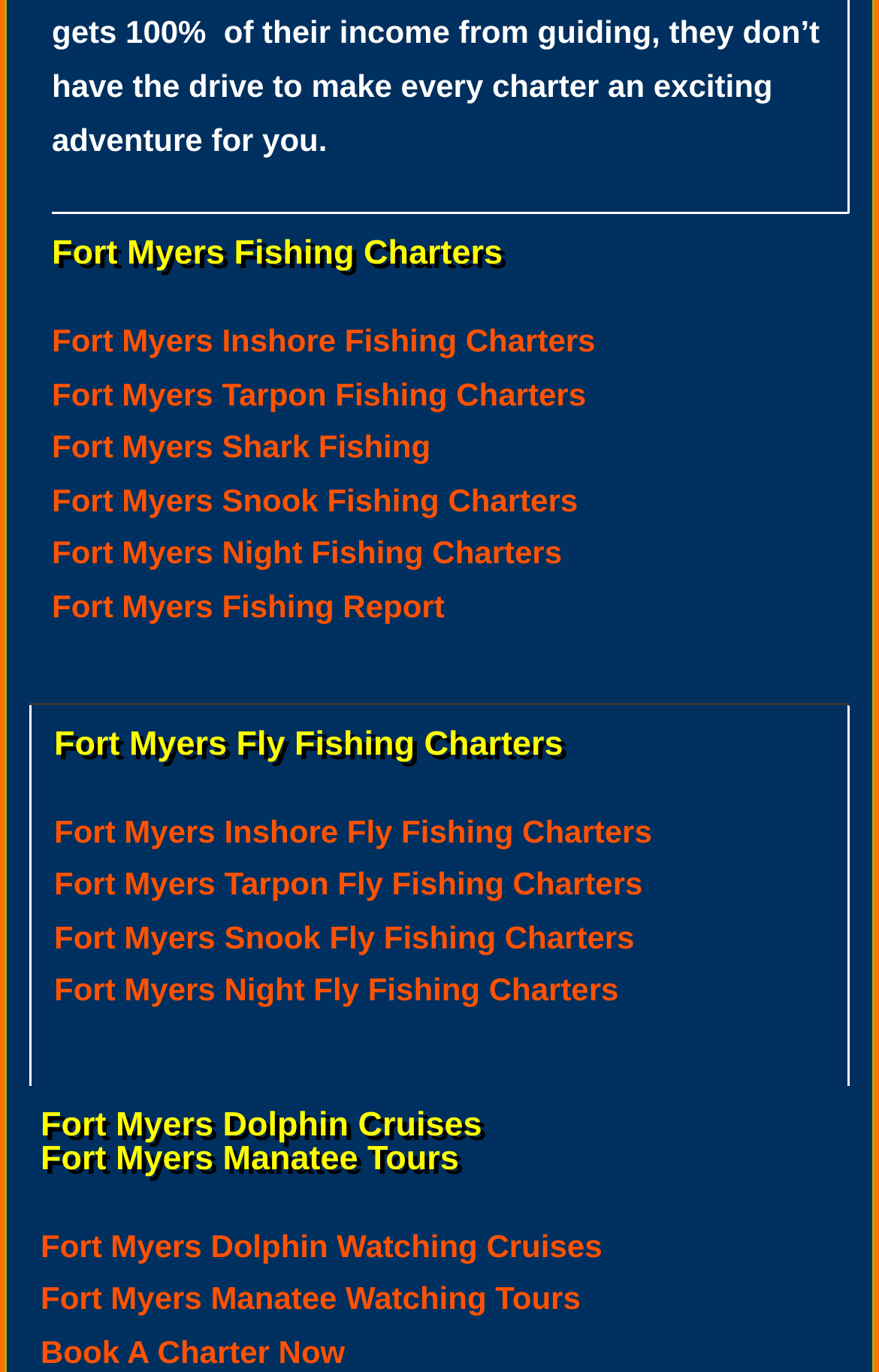How many types of fishing are mentioned on the page?
Answer the question in as much detail as possible.

I found mentions of inshore fishing, tarpon fishing, shark fishing, snook fishing, and fly fishing, which indicates that there are at least 5 types of fishing mentioned on the page.